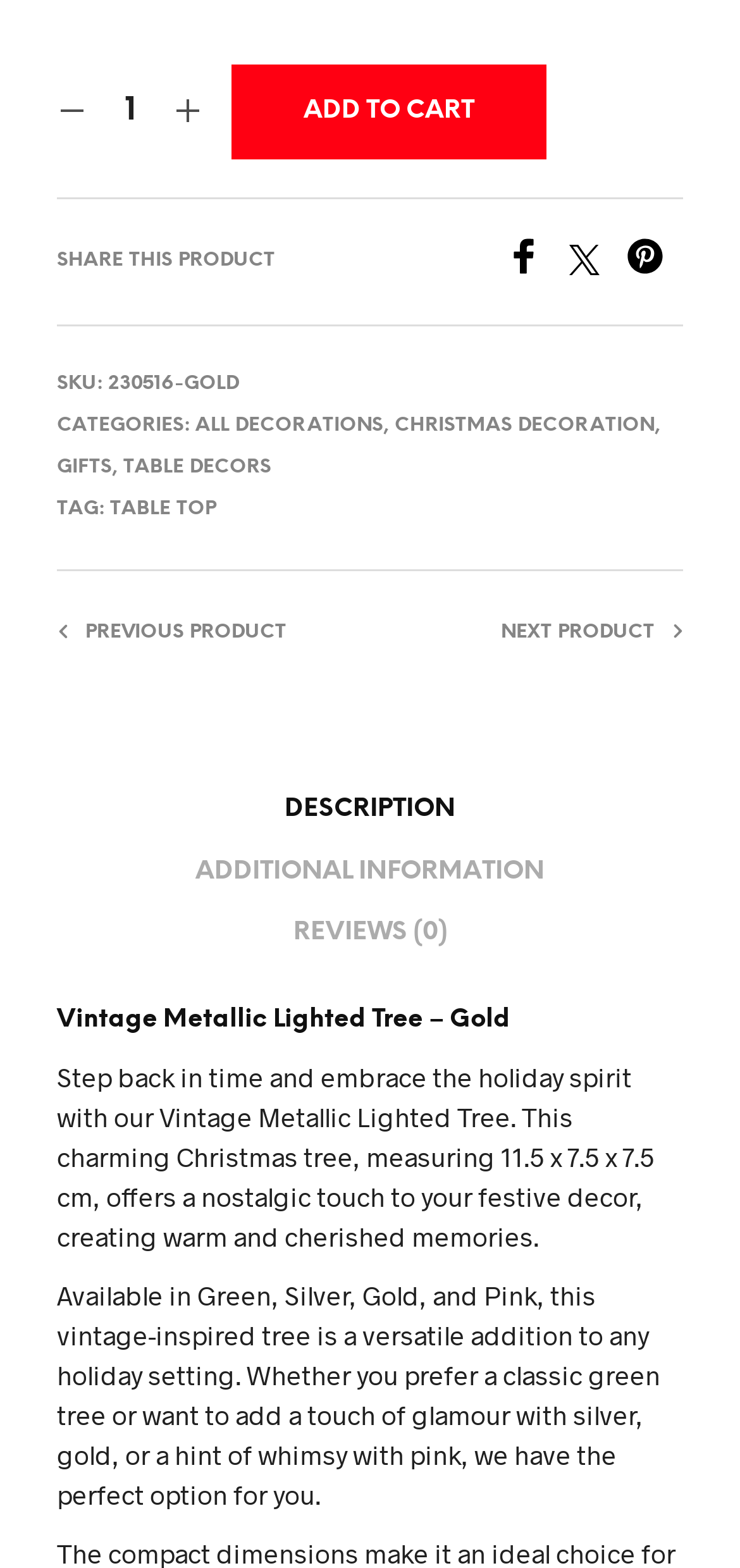What is the product's SKU?
Carefully analyze the image and provide a detailed answer to the question.

The product's SKU can be found in the section below the product image, where it is labeled as 'SKU:' followed by the value '230516-GOLD'.